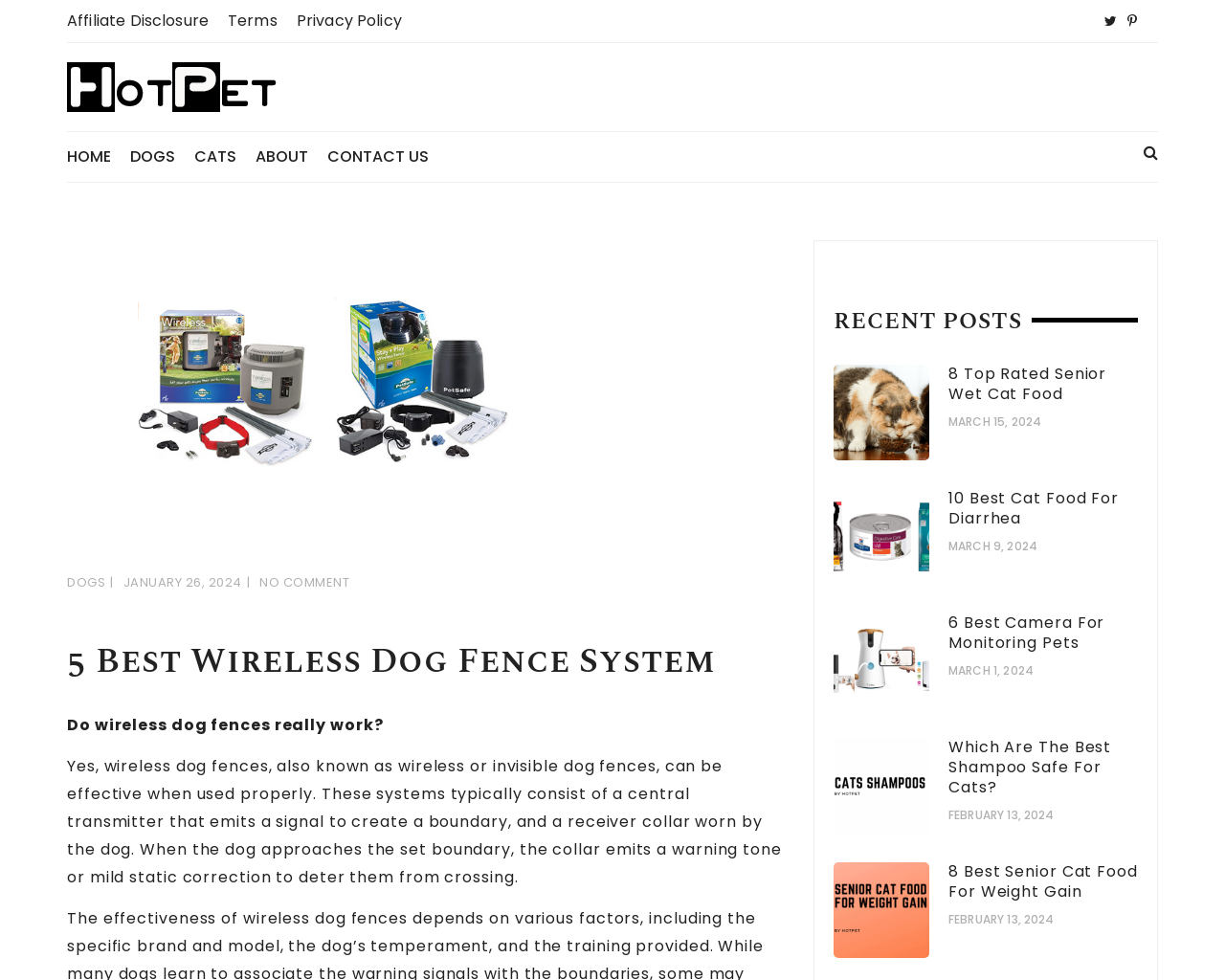Show the bounding box coordinates for the element that needs to be clicked to execute the following instruction: "Click the 'HOME' link". Provide the coordinates in the form of four float numbers between 0 and 1, i.e., [left, top, right, bottom].

[0.055, 0.135, 0.106, 0.186]